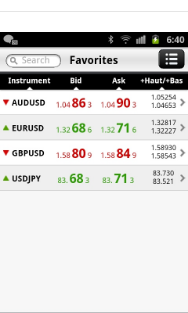Describe all the important aspects and features visible in the image.

This image showcases a mobile trading application interface, specifically displaying the "Favorites" section. At the top, the time reads 6:40, indicating that the app is designed for real-time currency trading. The user can see a list of currency pairs, including AUD/USD, EUR/USD, GBP/USD, and USD/JPY, along with their current Bid and Ask prices. 

For example, the AUD/USD pair has a Bid price of 1.04 and an Ask price of 1.04, while the USD/JPY pair features Bid prices of 83.68 and Ask prices of 83.71. The color coding indicates price changes: red means a drop in prices, while green signifies price increases, providing traders with quick insights into market trends. This app is likely intended for traders looking to monitor their favorite currency pairs efficiently.